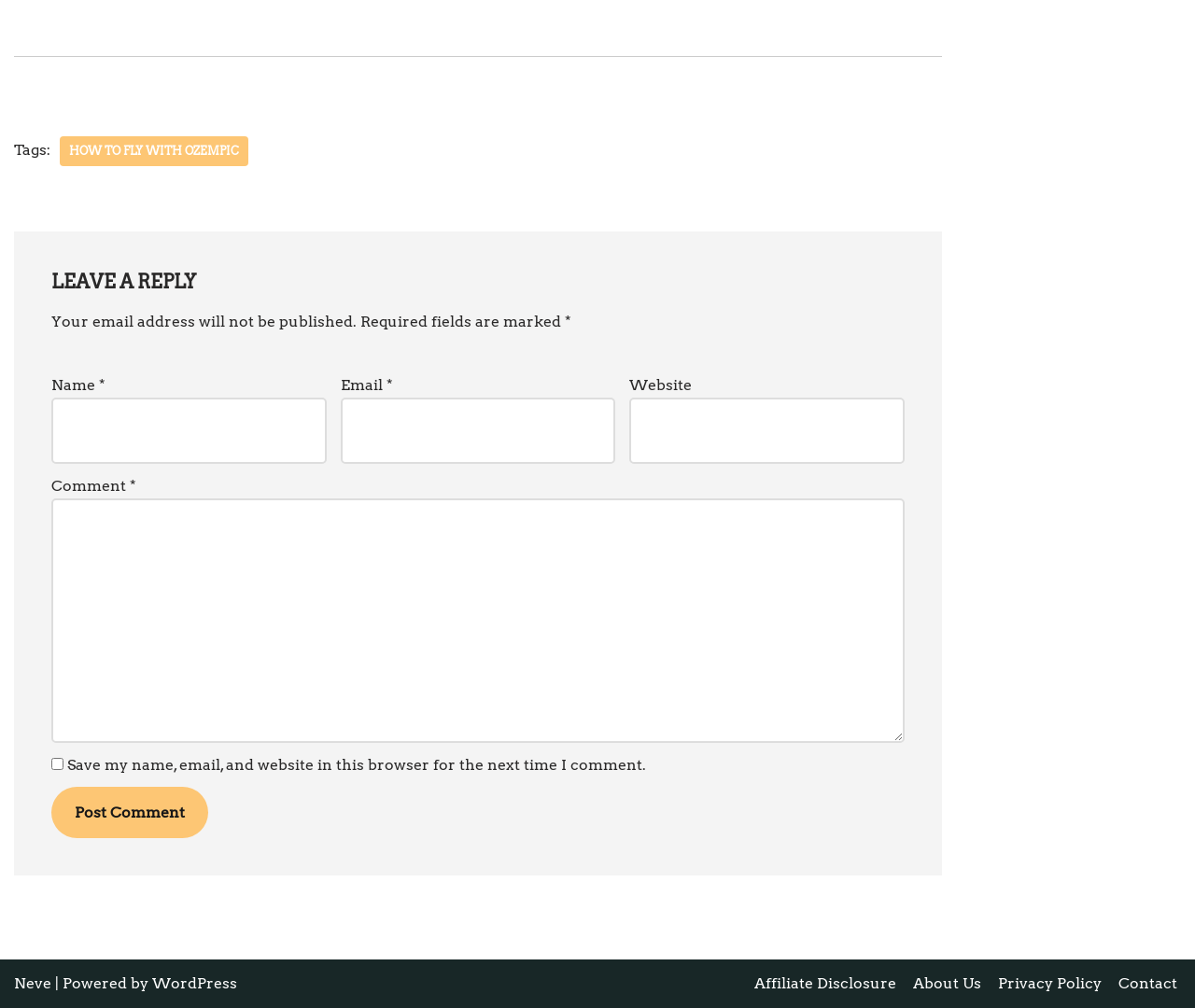Identify the bounding box coordinates for the UI element described as follows: parent_node: Comment * name="comment". Use the format (top-left x, top-left y, bottom-right x, bottom-right y) and ensure all values are floating point numbers between 0 and 1.

[0.043, 0.495, 0.757, 0.737]